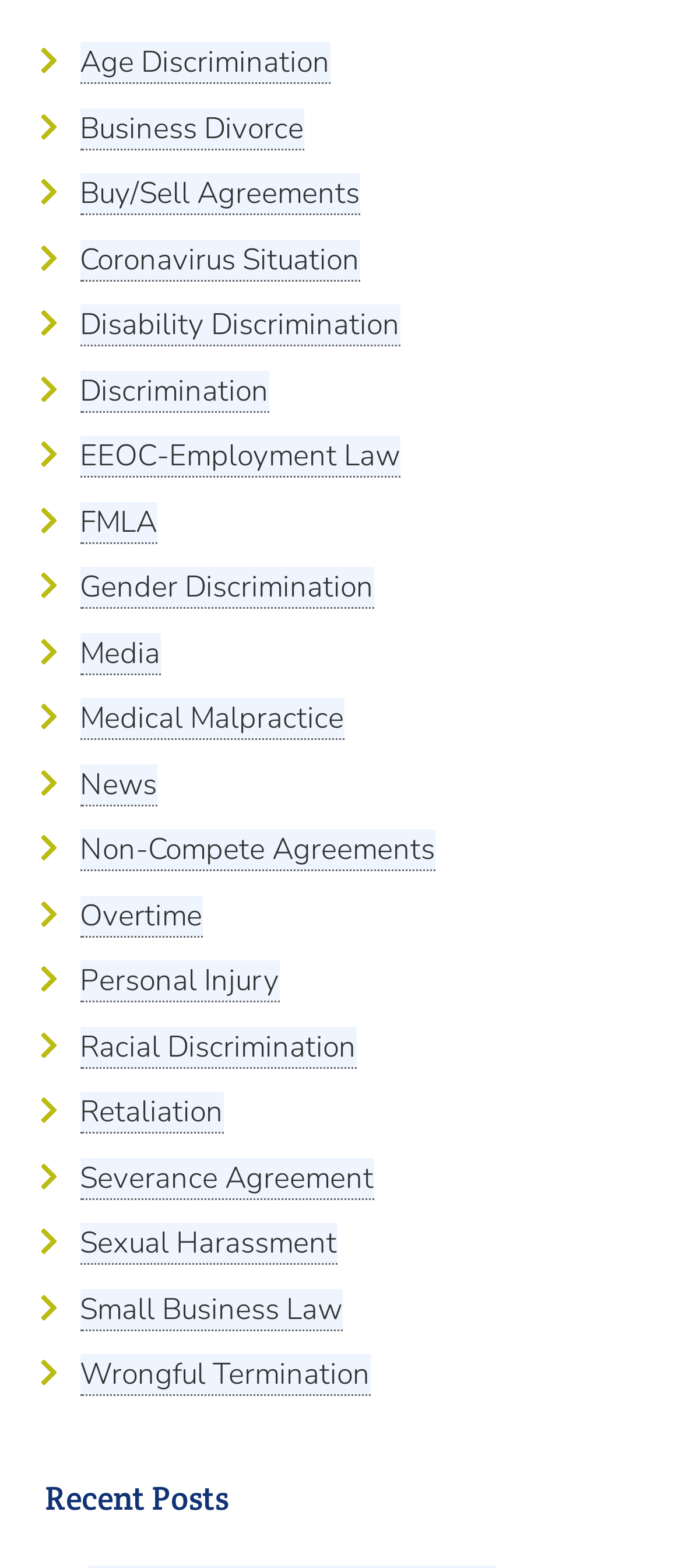Identify the bounding box coordinates of the section to be clicked to complete the task described by the following instruction: "Get the address of the Realme service center in Kalyan". The coordinates should be four float numbers between 0 and 1, formatted as [left, top, right, bottom].

None